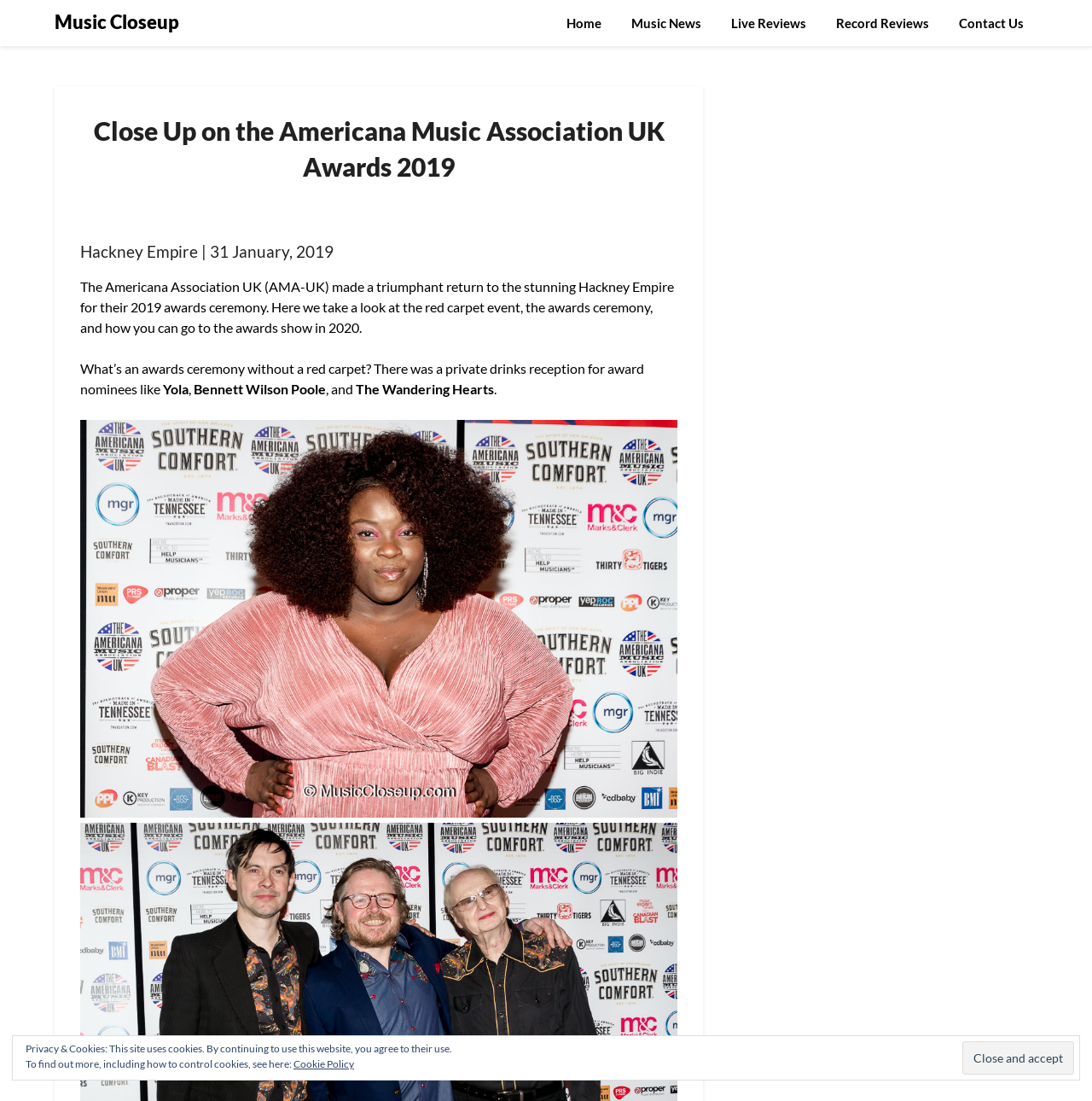Locate the bounding box coordinates of the region to be clicked to comply with the following instruction: "check record reviews". The coordinates must be four float numbers between 0 and 1, in the form [left, top, right, bottom].

[0.753, 0.0, 0.863, 0.042]